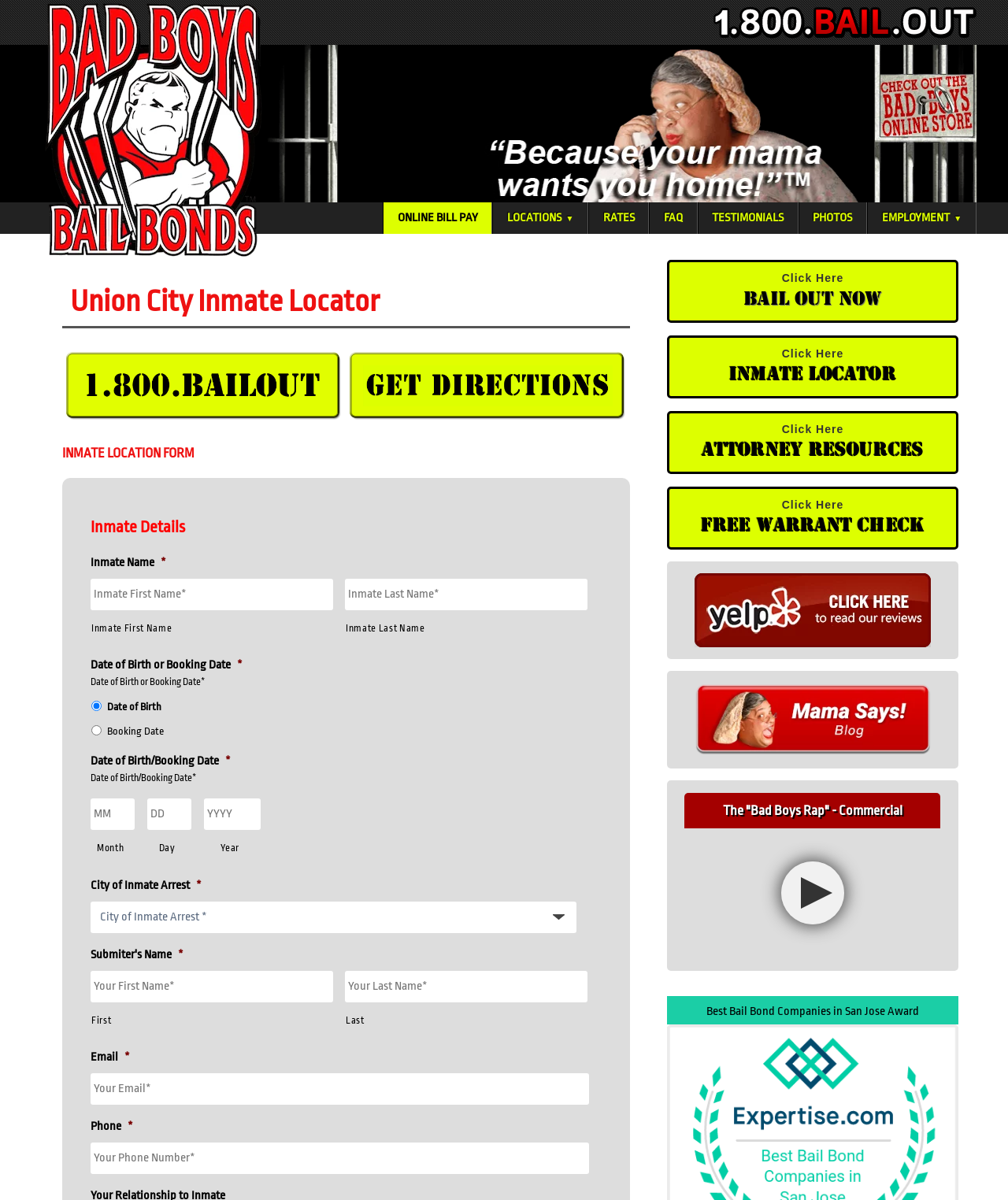Construct a comprehensive caption that outlines the webpage's structure and content.

The webpage is about the Union City inmate locator service provided by Bad Boys Bail Bonds. At the top, there is a header section with a phone number and a logo. Below the header, there is a prominent image with the slogan "Because Your Mama Wants You Home!".

The main navigation menu is located below the image, with links to different sections such as "LOCATIONS", "RATES", "FAQ", "TESTIMONIALS", and "PHOTOS". There is also a link to "ONLINE BILL PAY" and a dropdown menu with options for "EMPLOYMENT" and other resources.

The main content of the page is focused on the inmate locator form. The form is divided into several sections, including "Inmate Details", "Date of Birth or Booking Date", and "City of Inmate Arrest". There are several input fields, including text boxes, radio buttons, and spin buttons, where users can enter the required information to search for an inmate.

Below the form, there are several calls-to-action links, such as "Click Here Bail Out Now", "Click Here Inmate Locator", and "Click Here Free Warrant Check". There are also links to external resources, including Yelp reviews and a blog called "Mama Says".

At the bottom of the page, there are two static text elements, one with the title "The 'Bad Boys Rap' - Commercial" and another with the title "Best Bail Bond Companies in San Jose Award".